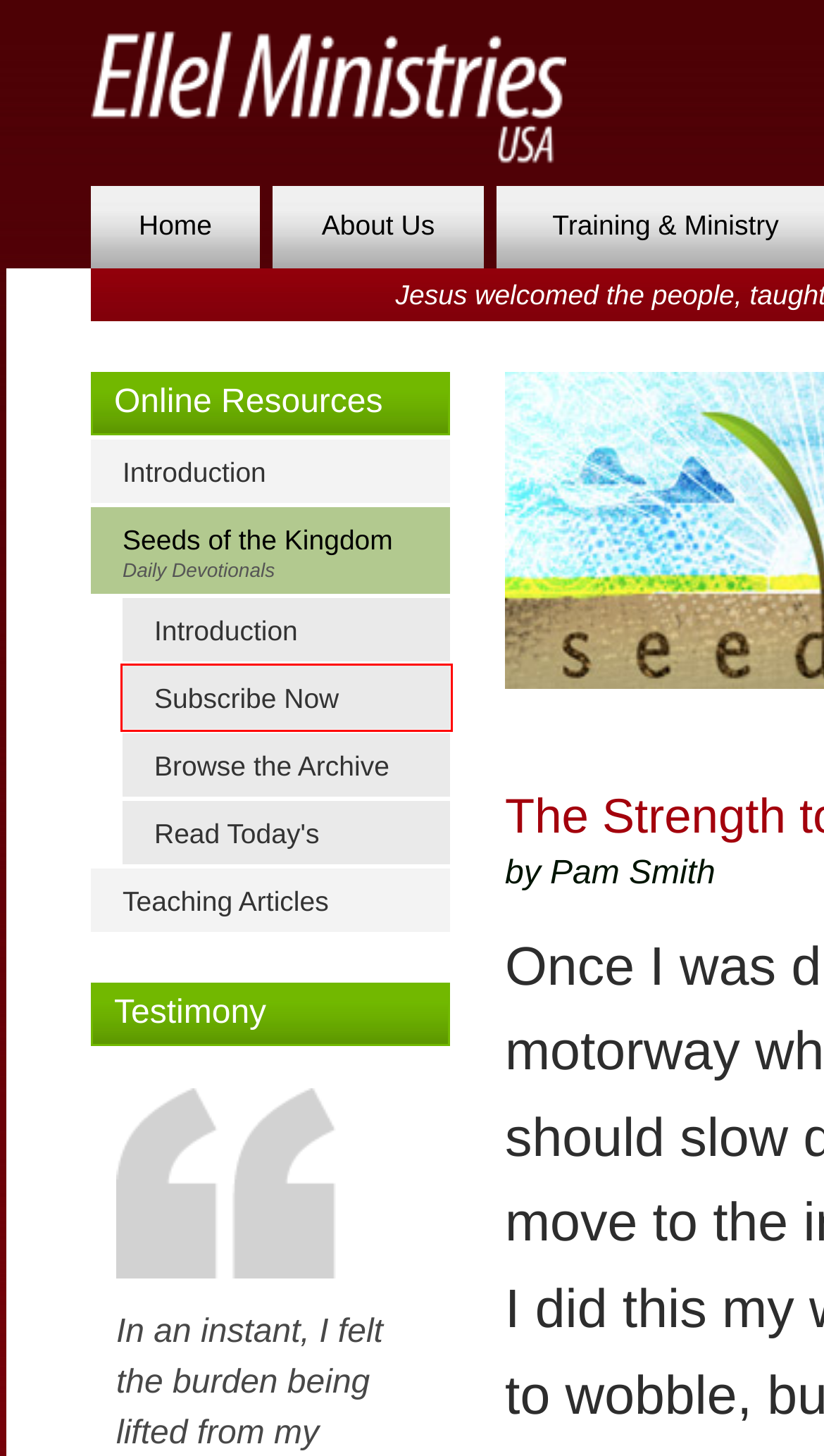Examine the screenshot of a webpage with a red bounding box around a specific UI element. Identify which webpage description best matches the new webpage that appears after clicking the element in the red bounding box. Here are the candidates:
A. Subscribe | Ellel Ministries USA
B. Welcome | Ellel Ministries USA
C. Make A Donation | Ellel Ministries USA
D. Teaching Articles | Ellel Ministries USA
E. Daily Devotionals | Ellel Ministries USA
F. Commendations | Ellel Ministries USA
G. Browse the Archive of Devotionals | Ellel Ministries USA
H. About Us | Ellel Ministries USA

A